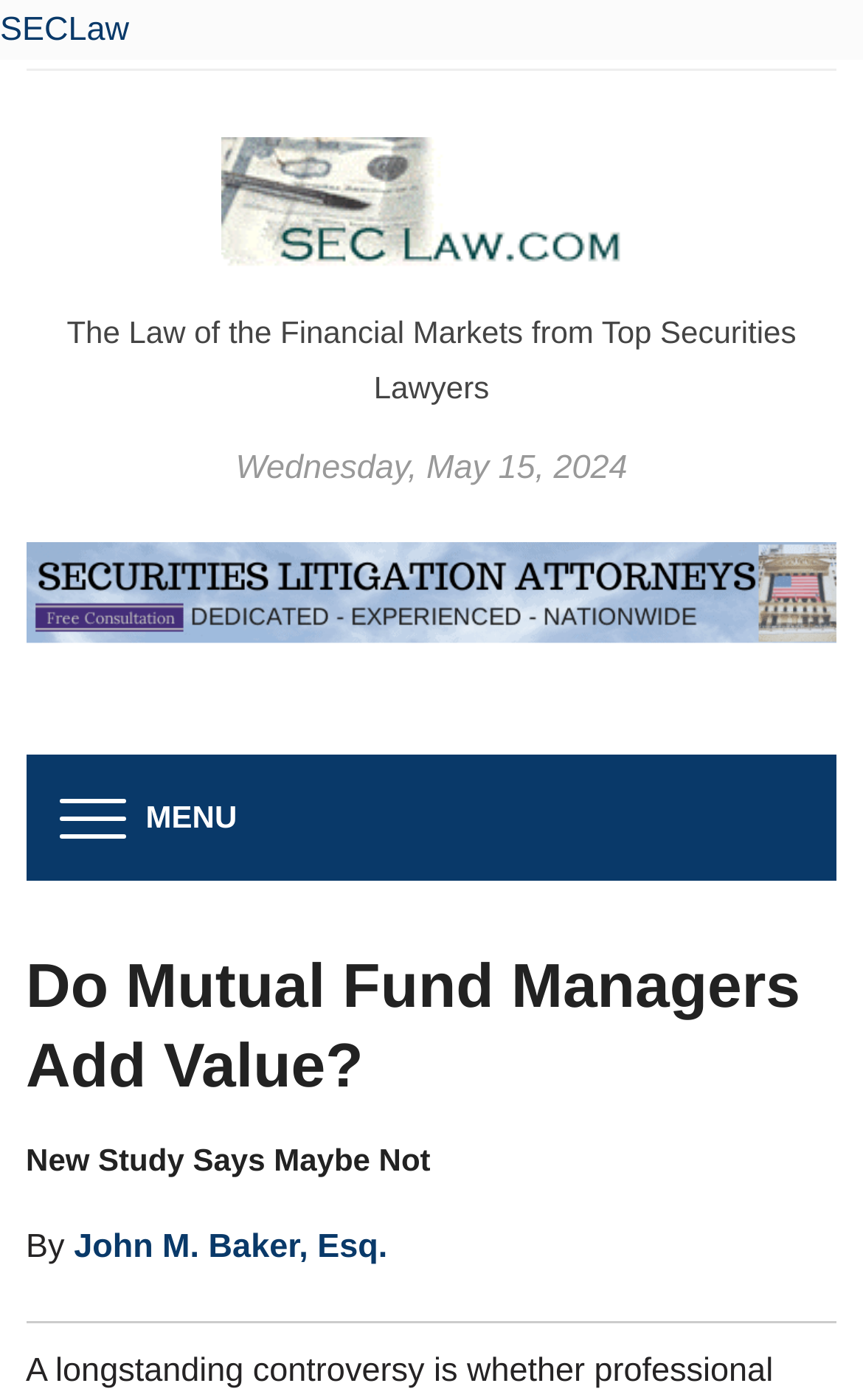Who is the author of the article?
Based on the screenshot, respond with a single word or phrase.

John M. Baker, Esq.